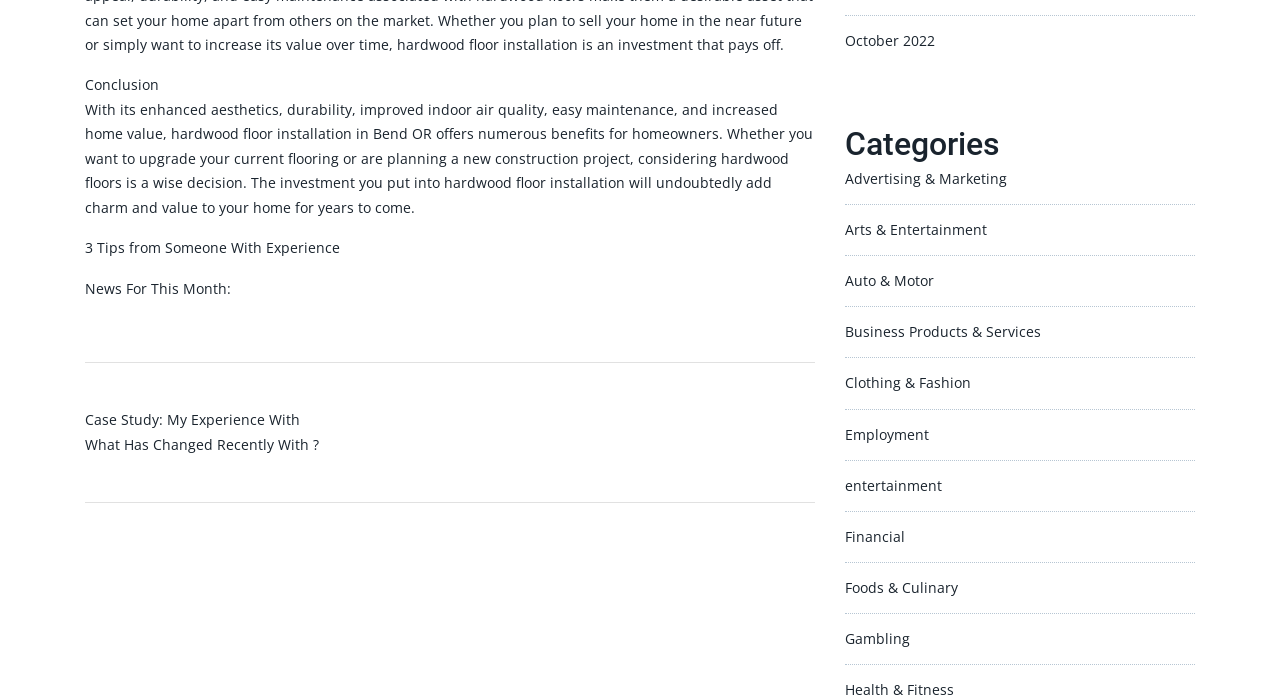Answer succinctly with a single word or phrase:
How many links are there under the 'Posts' navigation?

2